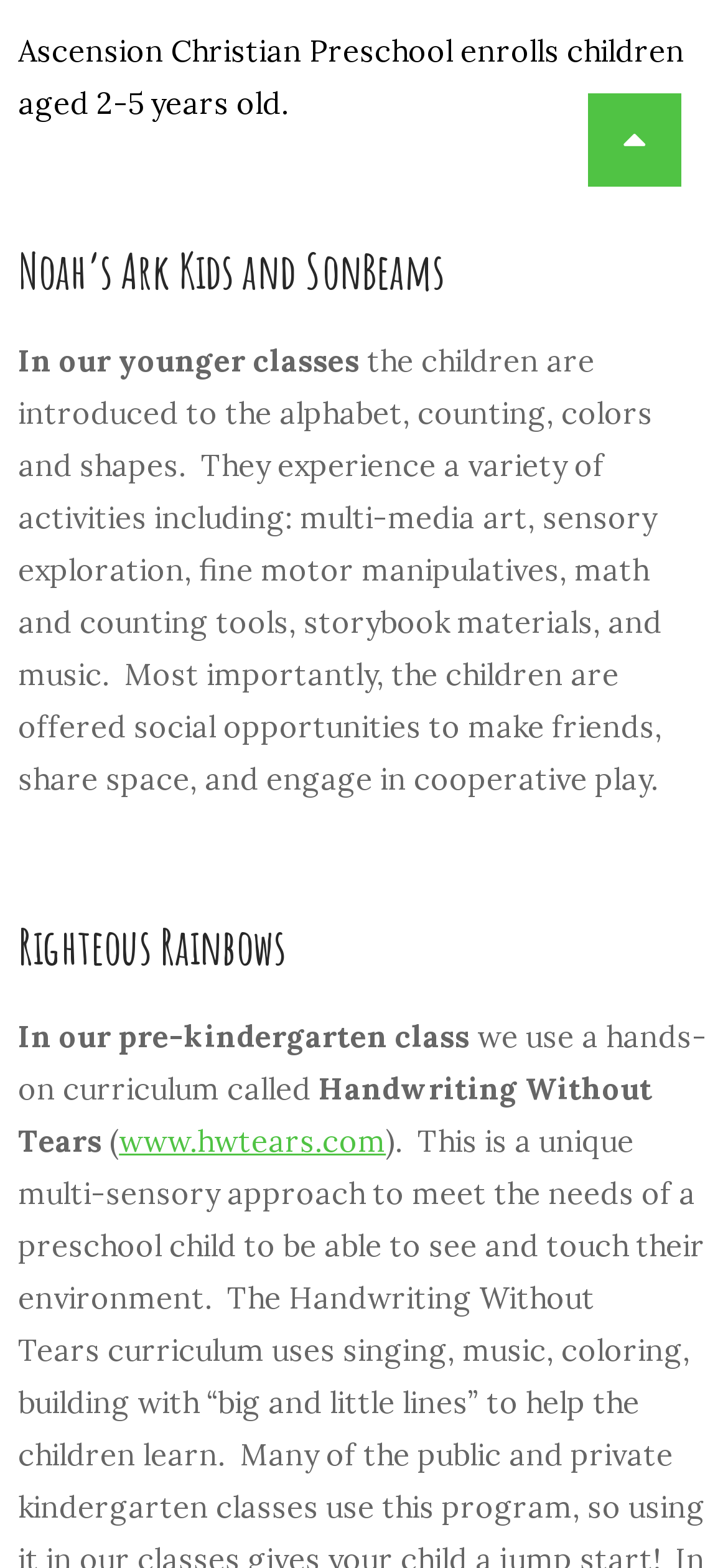What is the name of the curriculum used in the pre-kindergarten class?
Provide an in-depth answer to the question, covering all aspects.

The answer can be found in the StaticText elements. The text 'we use a hands-on curriculum called' is followed by the link 'www.hwtears.com', which suggests that the curriculum is 'Handwriting Without Tears'.